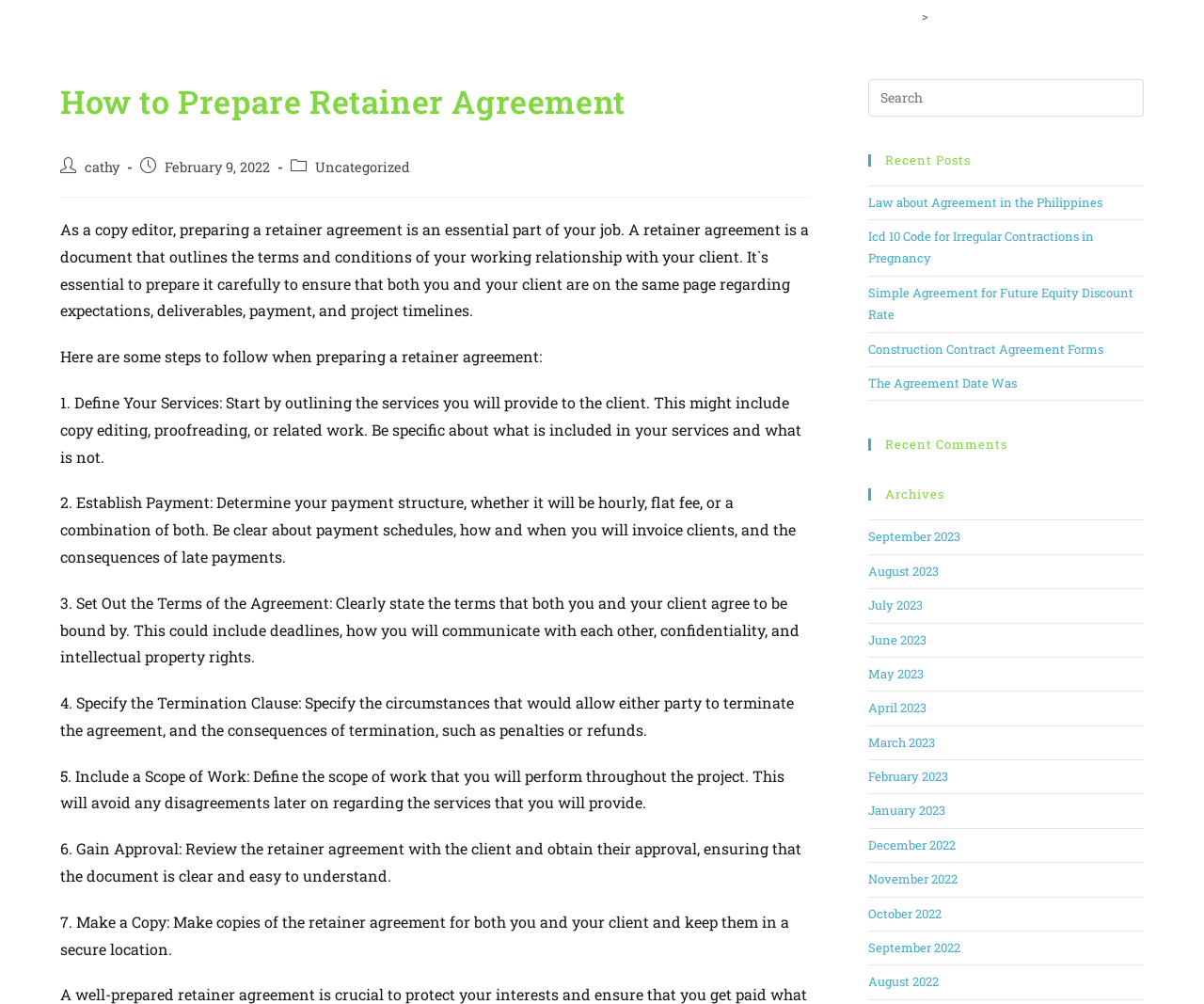Consider the image and give a detailed and elaborate answer to the question: 
What is the date of the blog post?

I found the date of the blog post by looking at the static text element that says 'February 9, 2022' located at [0.137, 0.158, 0.224, 0.175] which is below the blog post title.